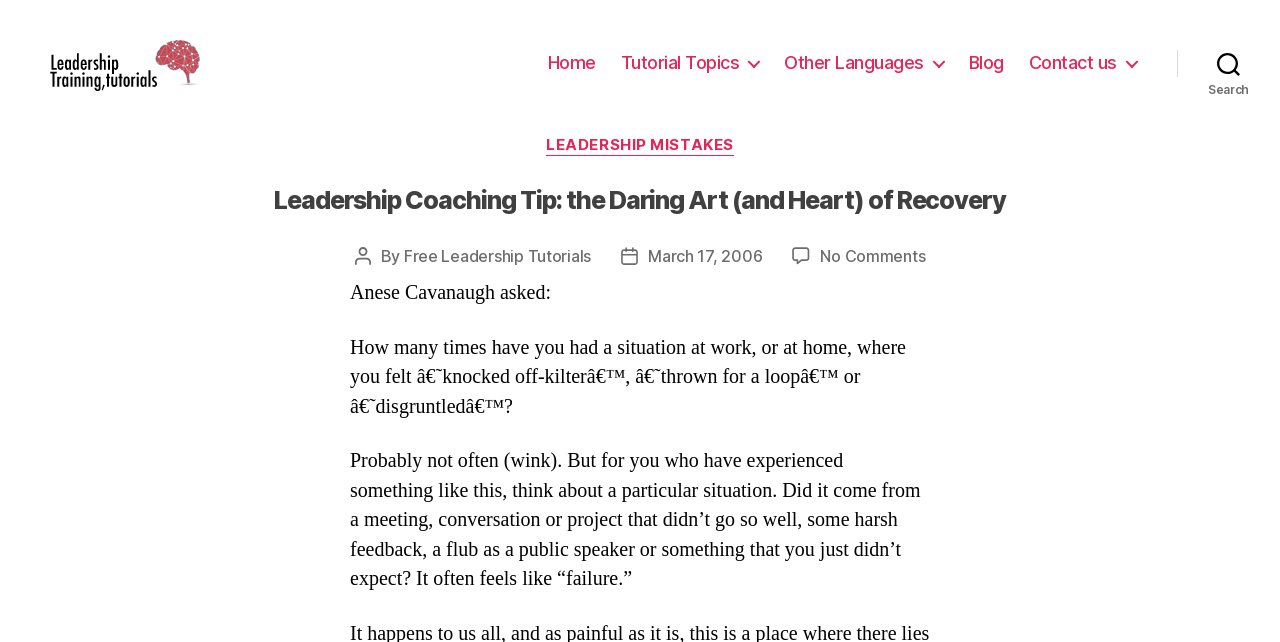Provide a thorough and detailed response to the question by examining the image: 
What is the name of the website?

I found the website name by looking at the link 'Leadership Training Tutorials' at the top of the page.